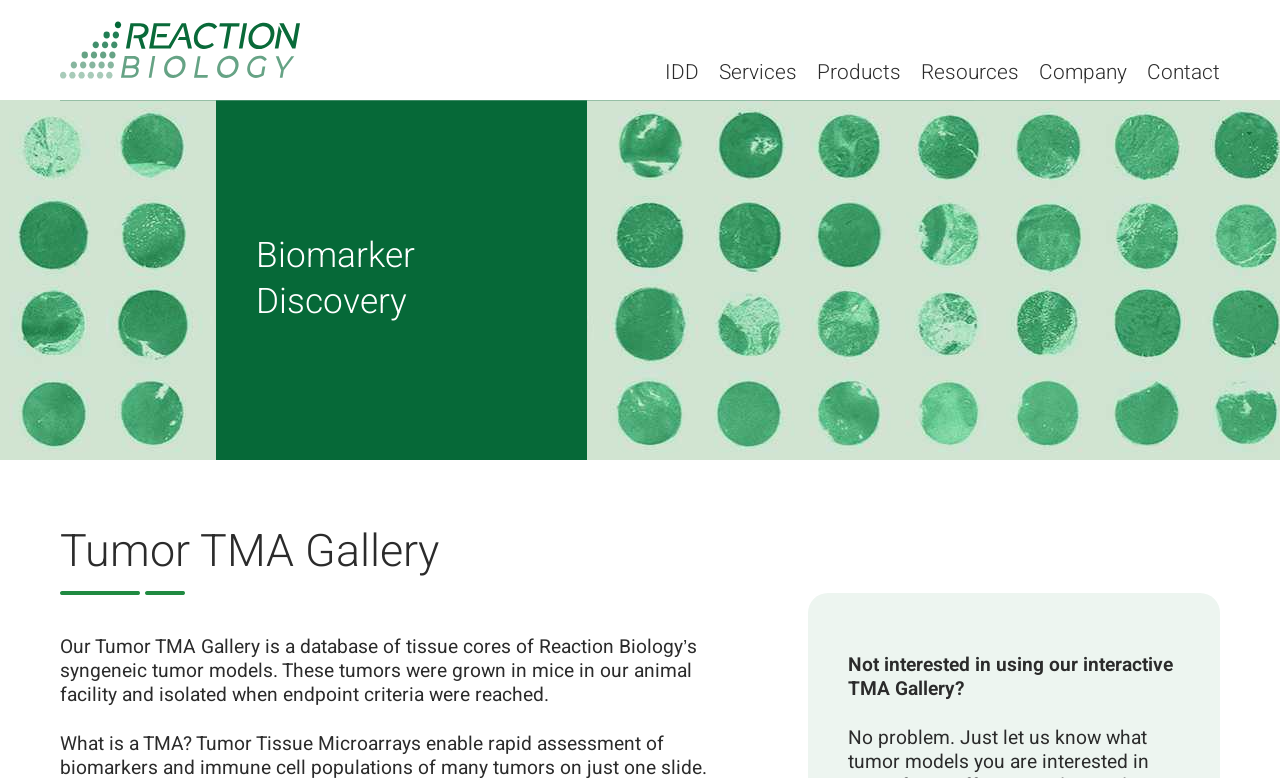Please identify the bounding box coordinates of the element I need to click to follow this instruction: "Contact us".

[0.896, 0.077, 0.953, 0.111]